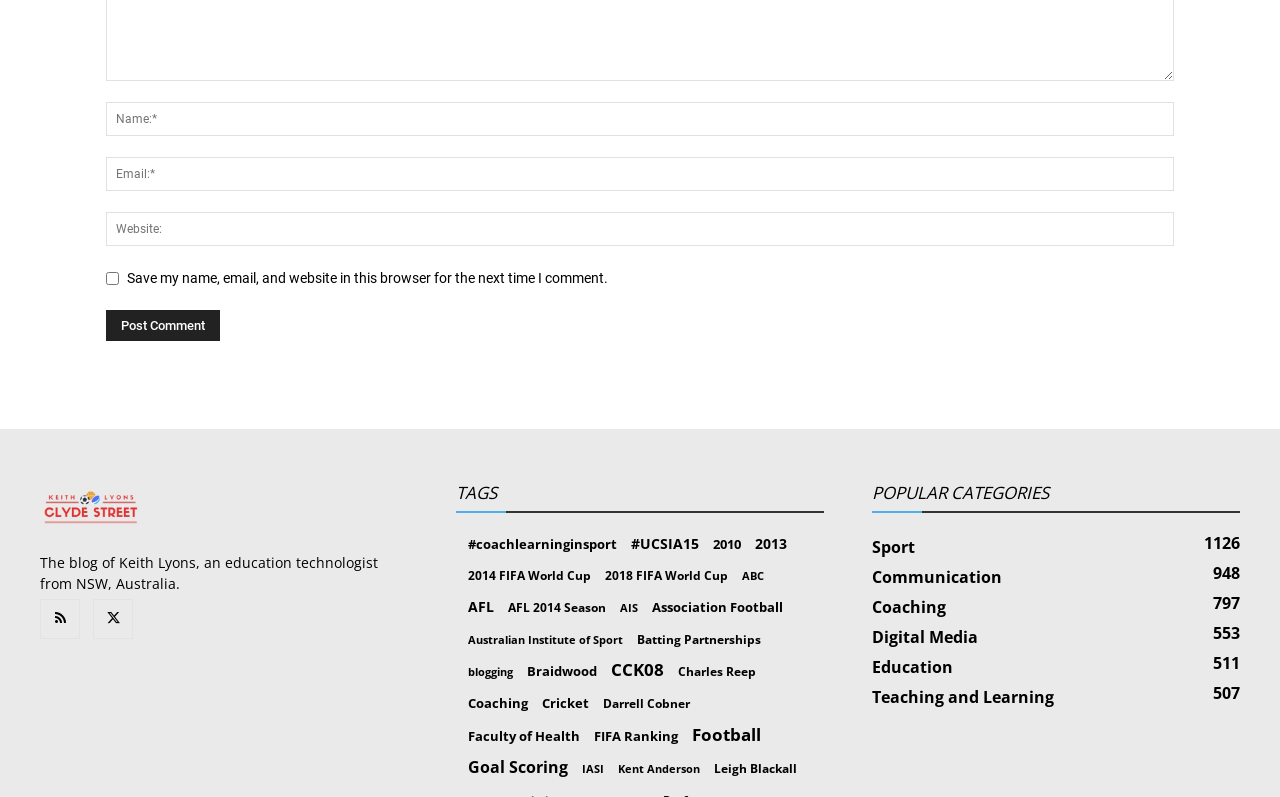What is the name of the author?
Using the image as a reference, give a one-word or short phrase answer.

Keith Lyons